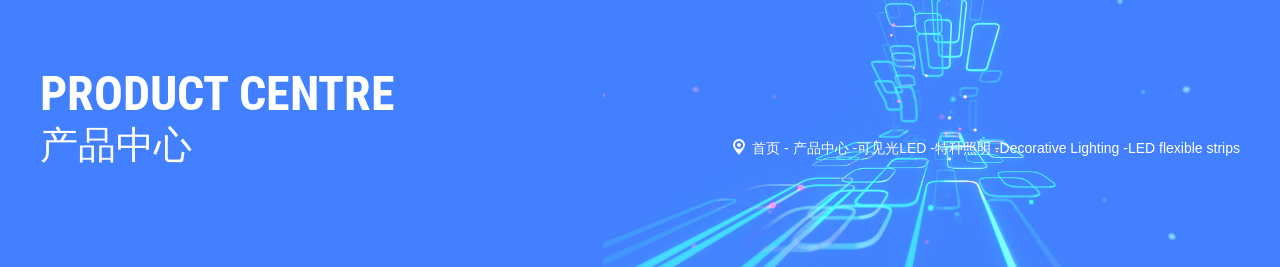Describe every aspect of the image in detail.

The image features a vibrant and modern design showcasing the "Product Centre" section of a website related to Guangdong Run Guang Precision Semiconductor Co., Ltd. The background is a bright blue, conveying a sense of innovation and technology. Prominent text appears in bold white, reading "PRODUCT CENTRE" and its Chinese equivalent "产品中心," suggesting an emphasis on the services or products offered.

In the lower part of the image, a visual representation of interconnected lines and shapes in various shades of blue and white suggests connectivity and modern technology, possibly reflective of the LED products highlighted on the site. Additionally, there are links indicating a focus on various categories, such as "Decorative Lighting" and "LED flexible strips," which implies a diverse range of offerings in the field of semiconductor lighting solutions. This layout effectively conveys the company's commitment to innovation and quality in the semiconductor industry.